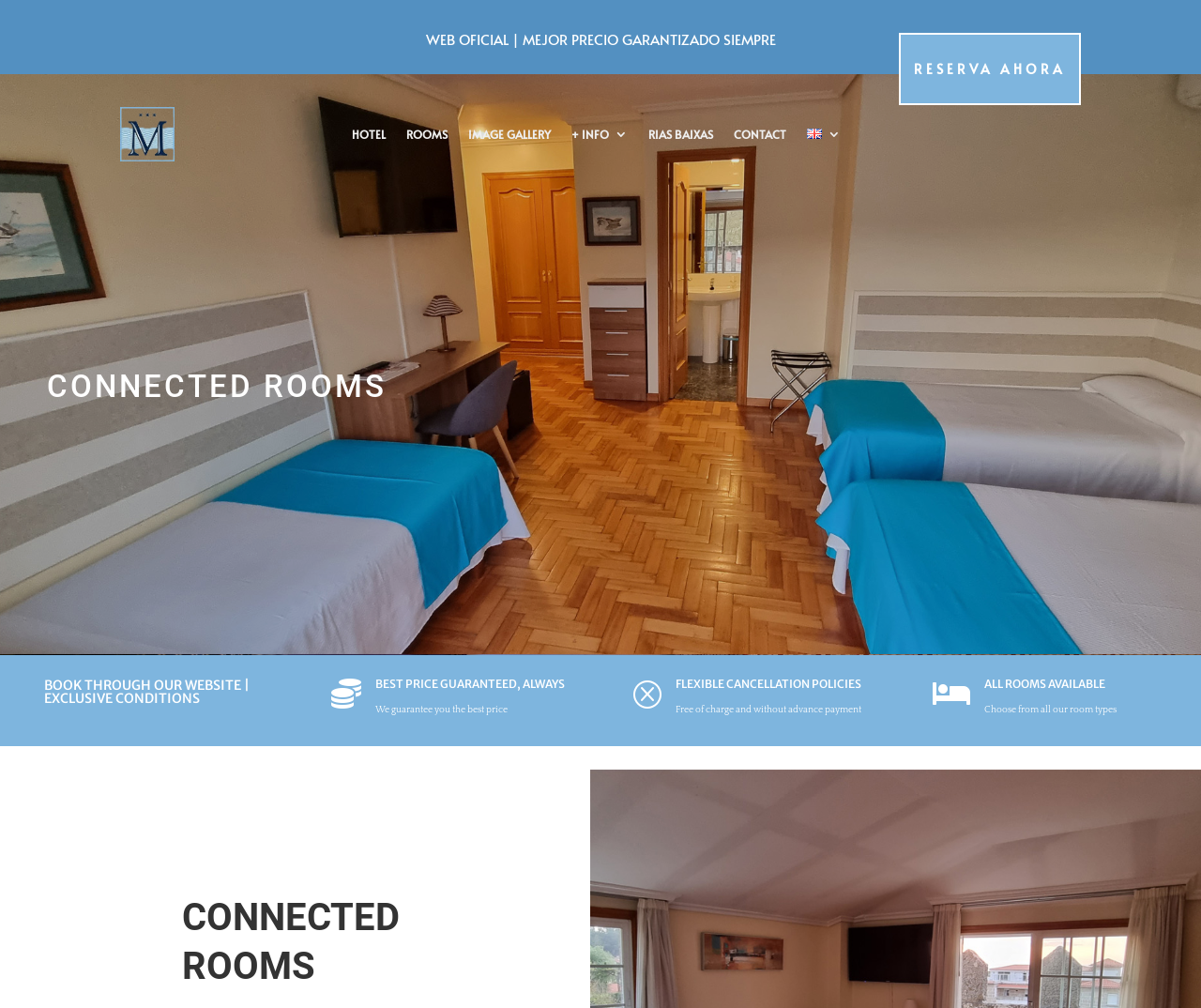What is guaranteed by the hotel?
Based on the screenshot, give a detailed explanation to answer the question.

I obtained the answer by analyzing the LayoutTable element with the heading 'BEST PRICE GUARANTEED, ALWAYS' which states that the hotel guarantees the best price.